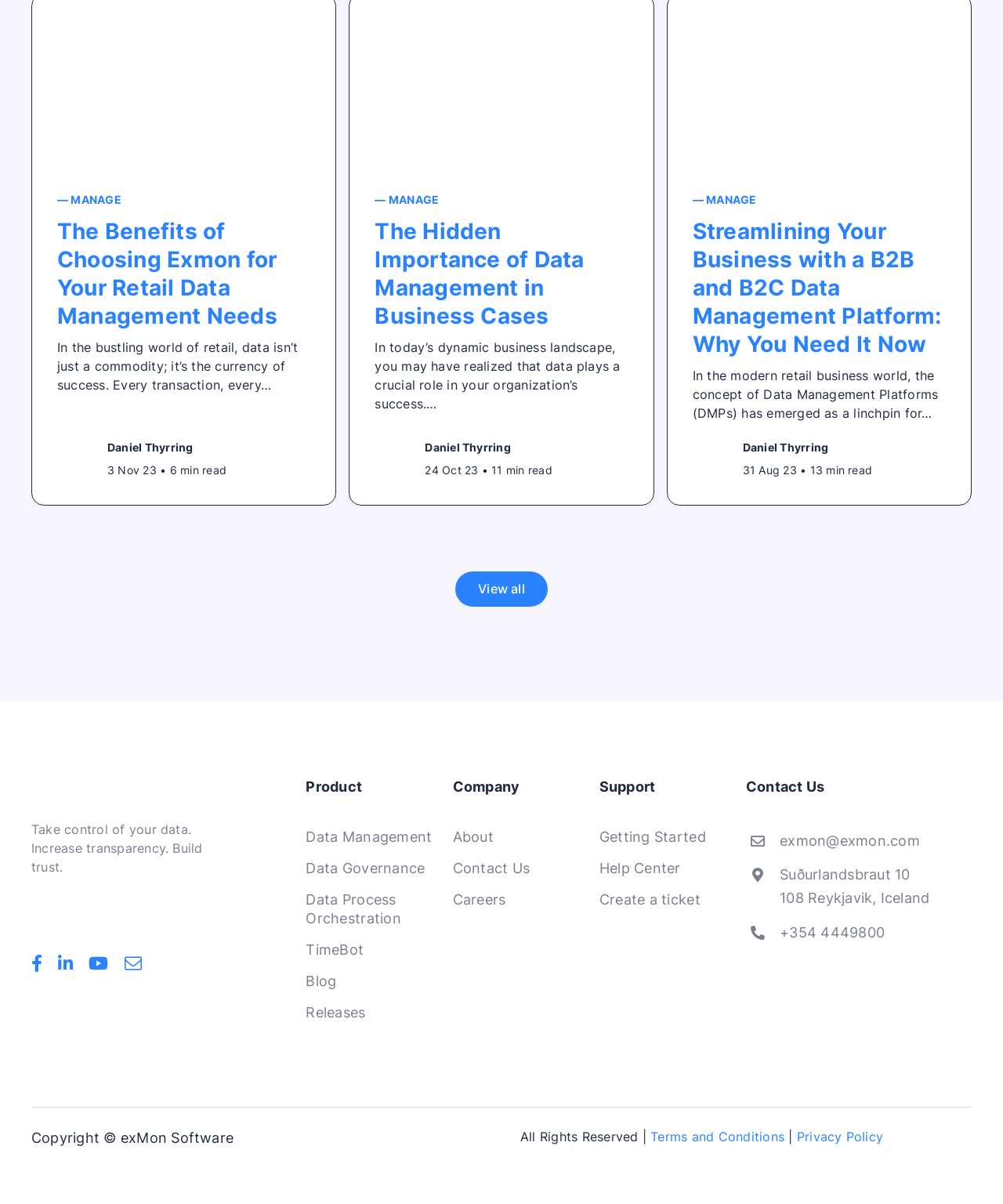What is the company's product category?
Please give a detailed and thorough answer to the question, covering all relevant points.

I found the company's product category by looking at the navigation menu, where it lists 'Product' as a category, and further lists 'Data Management' as a subcategory.